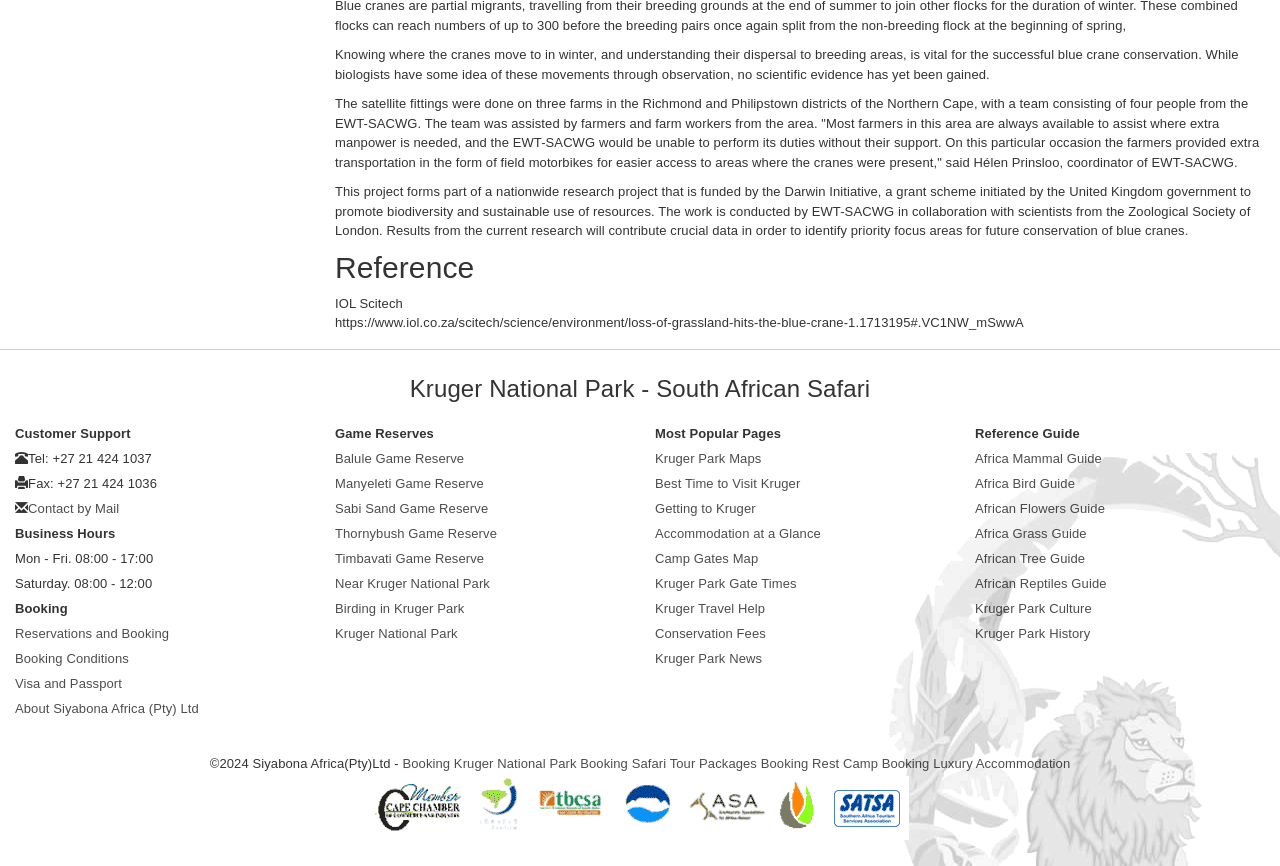Locate the bounding box coordinates of the element you need to click to accomplish the task described by this instruction: "Contact by mail".

[0.022, 0.578, 0.093, 0.596]